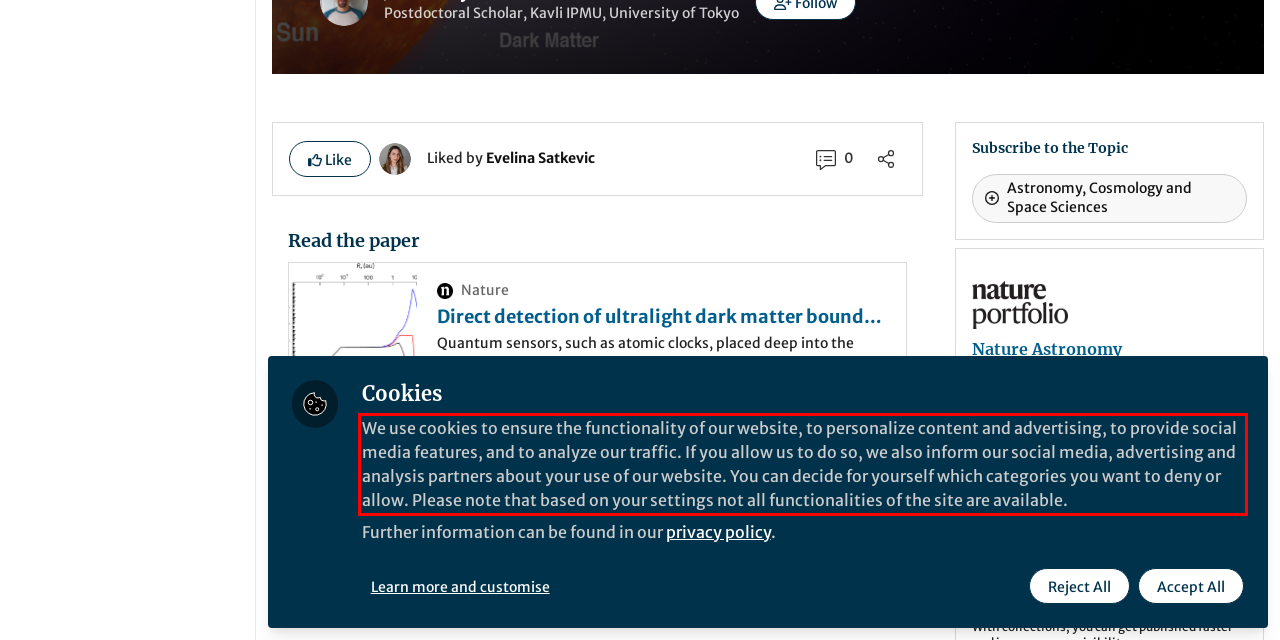You are presented with a webpage screenshot featuring a red bounding box. Perform OCR on the text inside the red bounding box and extract the content.

We use cookies to ensure the functionality of our website, to personalize content and advertising, to provide social media features, and to analyze our traffic. If you allow us to do so, we also inform our social media, advertising and analysis partners about your use of our website. You can decide for yourself which categories you want to deny or allow. Please note that based on your settings not all functionalities of the site are available.